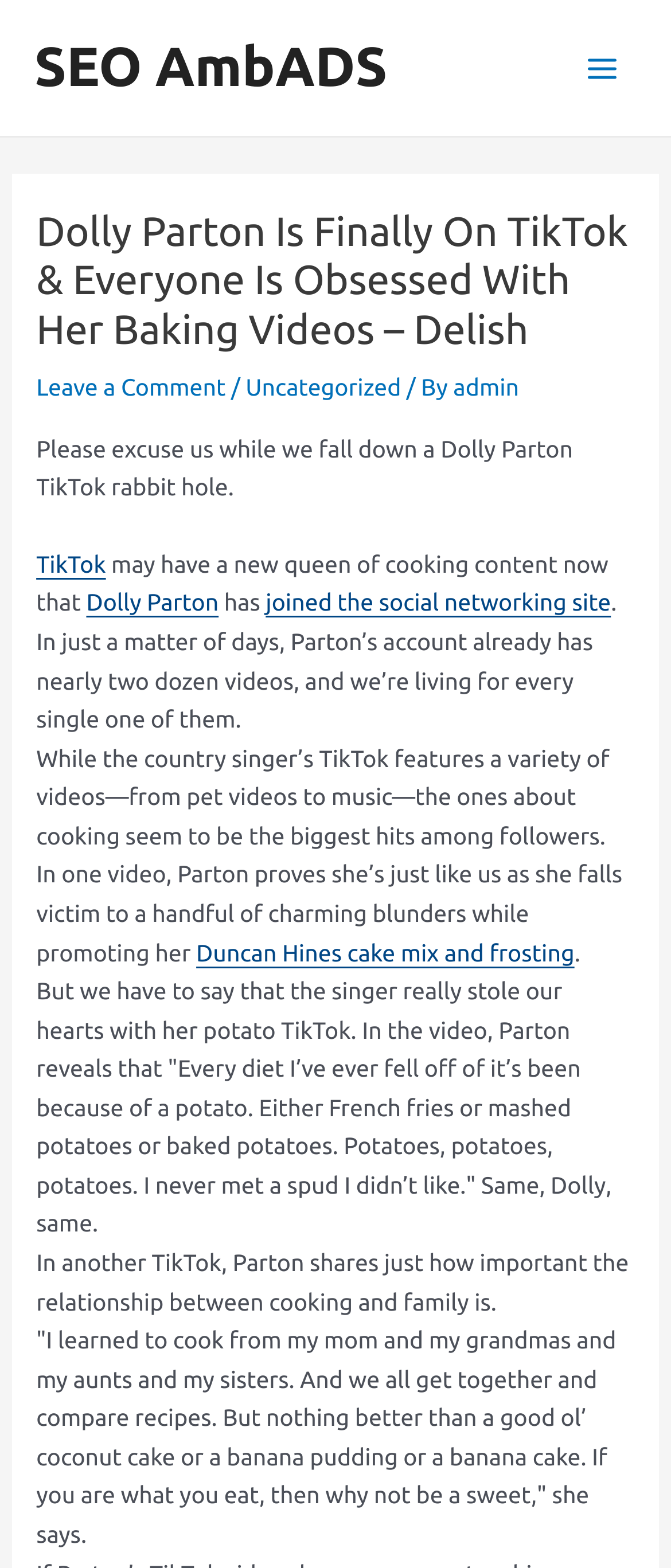Please specify the bounding box coordinates of the region to click in order to perform the following instruction: "Click on the 'Main Menu' button".

[0.845, 0.021, 0.949, 0.066]